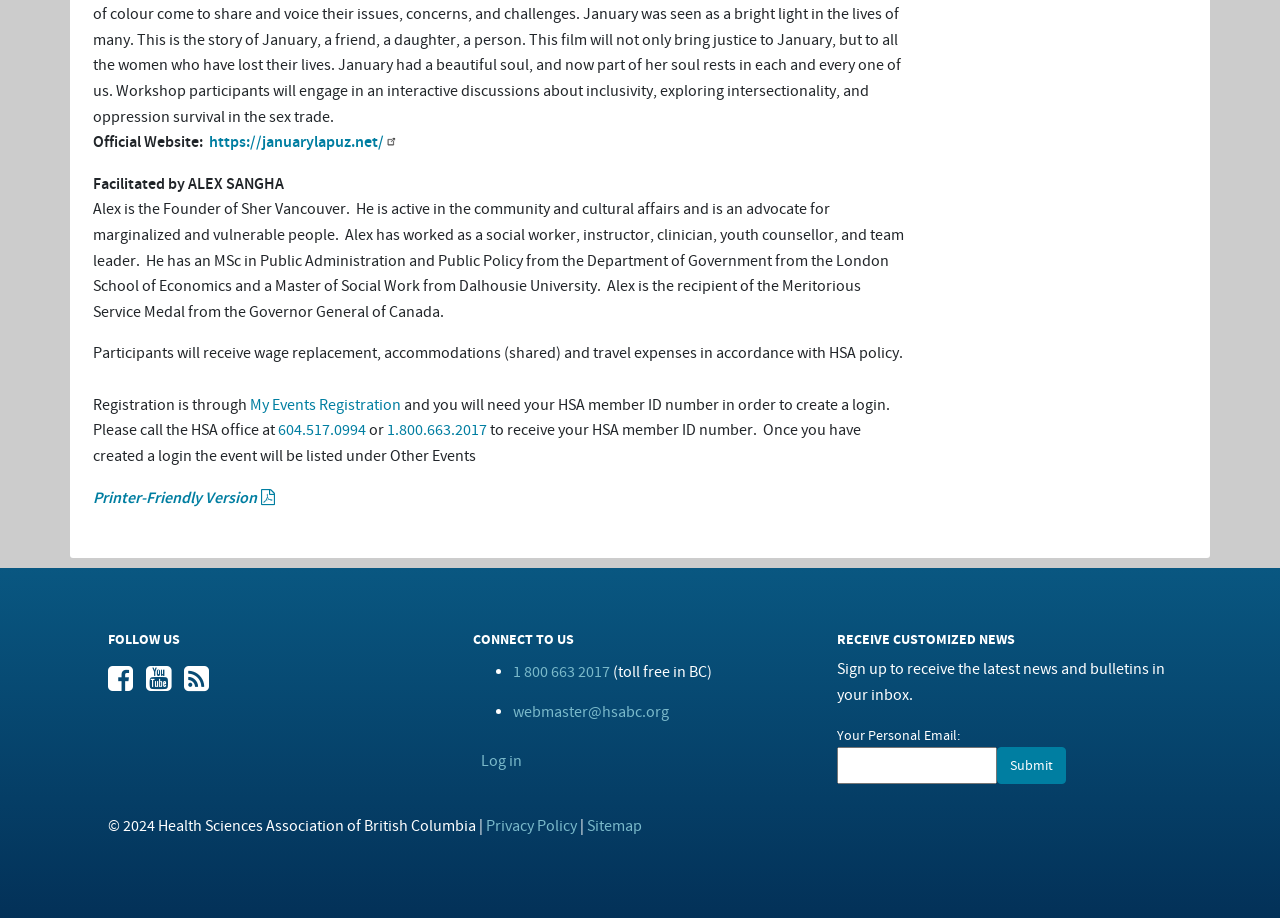Find the bounding box coordinates of the clickable area that will achieve the following instruction: "Call the HSA office".

[0.217, 0.458, 0.286, 0.479]